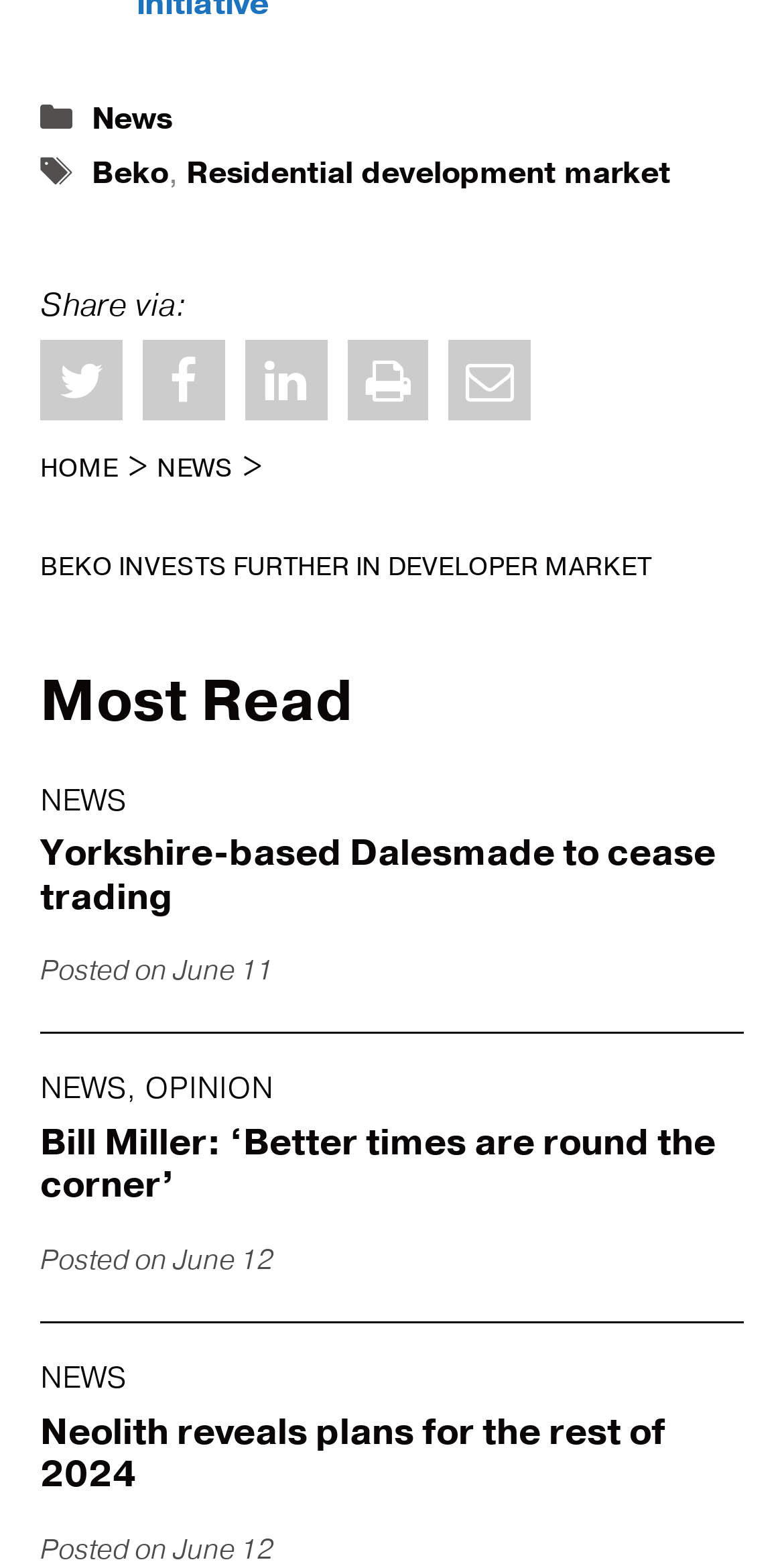What is the date of the news 'Bill Miller: ‘Better times are round the corner’'?
Give a single word or phrase answer based on the content of the image.

June 12